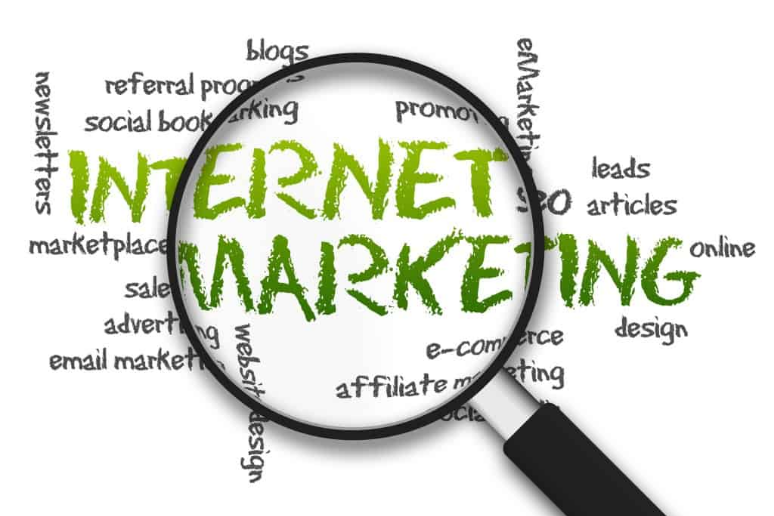Give a detailed explanation of what is happening in the image.

The image prominently features the phrase "INTERNET MARKETING" highlighted in a vibrant green color, under a magnifying glass that signifies the focus on this crucial aspect of modern business strategies. Surrounding the central phrase are various keywords related to online marketing, including "blogs," "e-commerce," "sales," "email marketing," and "SEO," all presented in a more subdued fashion. This design visually encapsulates the essential elements and terms associated with internet marketing, indicating the multifaceted nature of promoting products and services online. It serves as a compelling reminder of the strategies that can be employed to achieve effective results in the digital marketplace, aligning with the article's theme on best practices for online marketing.